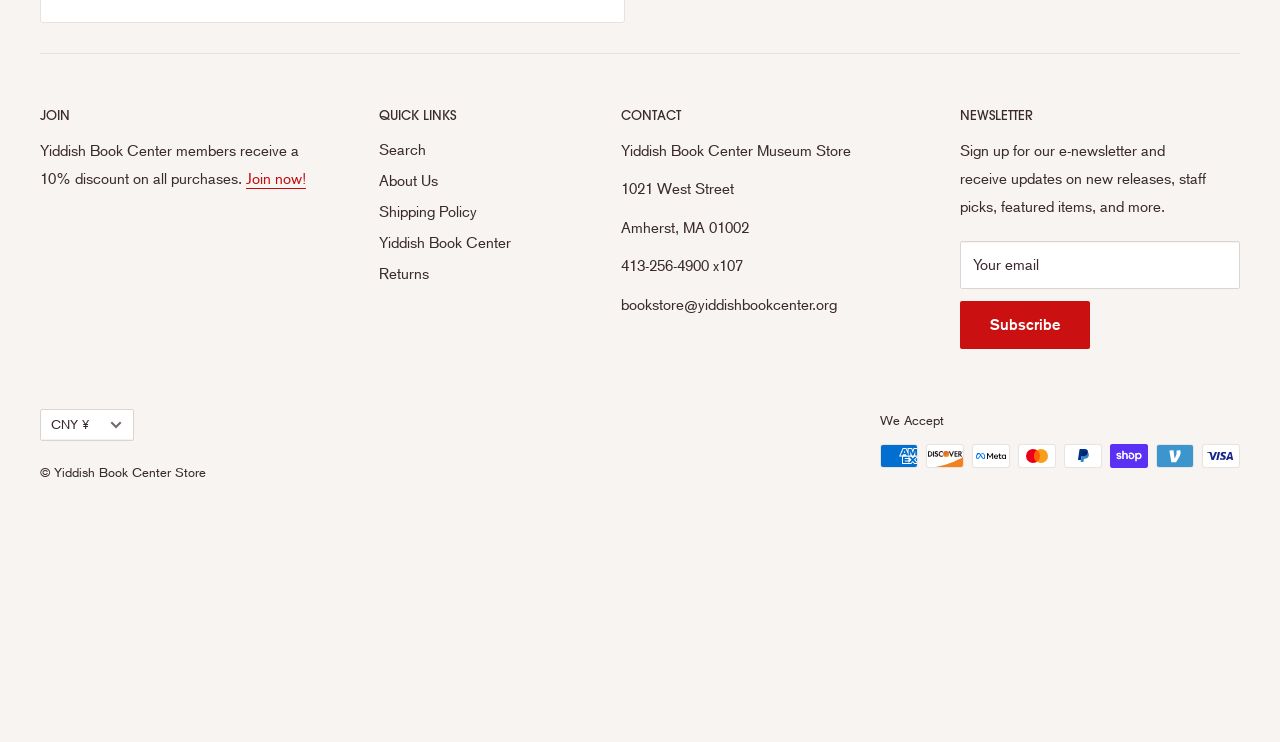Can you pinpoint the bounding box coordinates for the clickable element required for this instruction: "Click the JOIN button"? The coordinates should be four float numbers between 0 and 1, i.e., [left, top, right, bottom].

[0.031, 0.14, 0.242, 0.17]